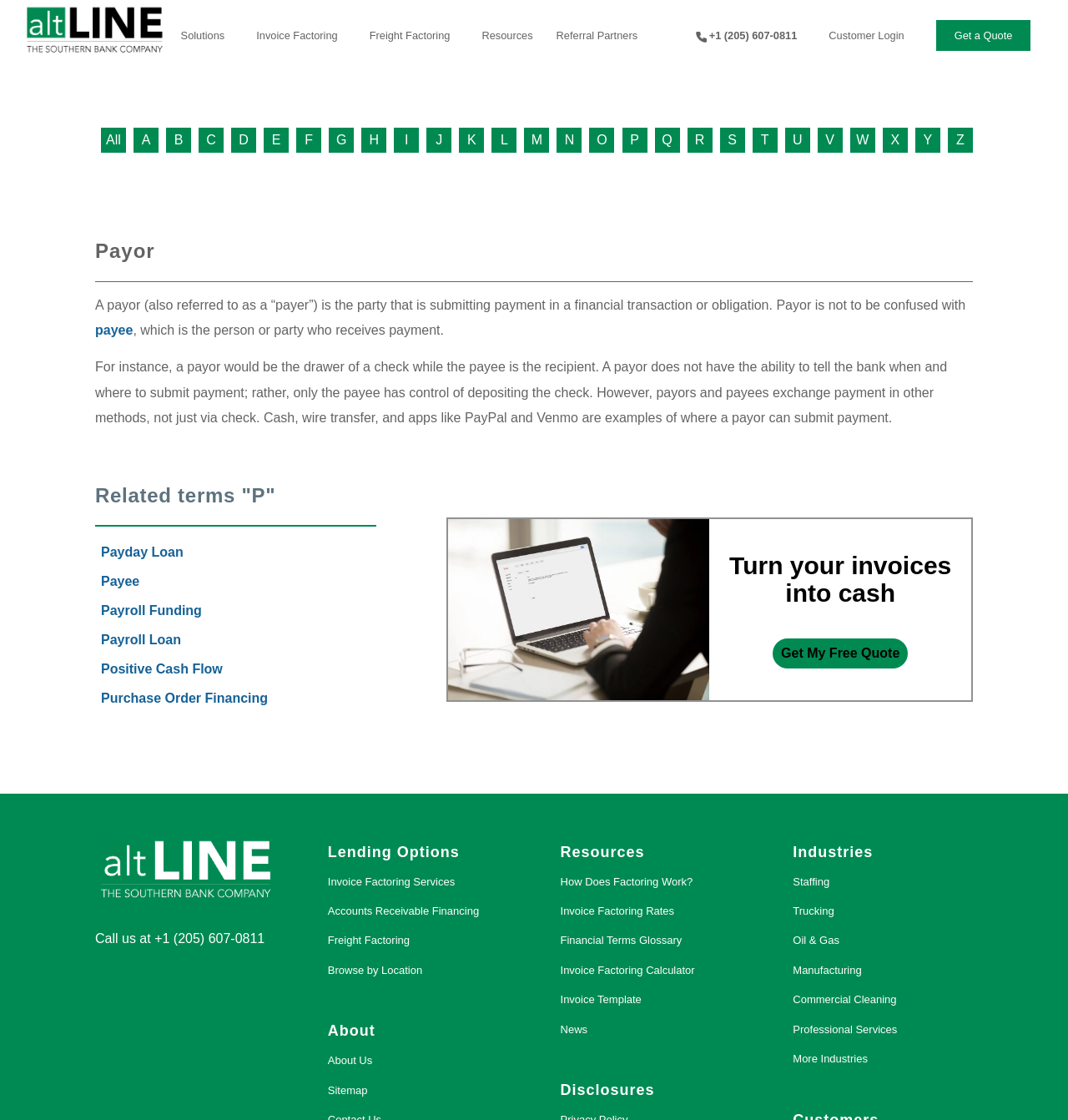Using floating point numbers between 0 and 1, provide the bounding box coordinates in the format (top-left x, top-left y, bottom-right x, bottom-right y). Locate the UI element described here: How Does Factoring Work?

[0.525, 0.775, 0.693, 0.801]